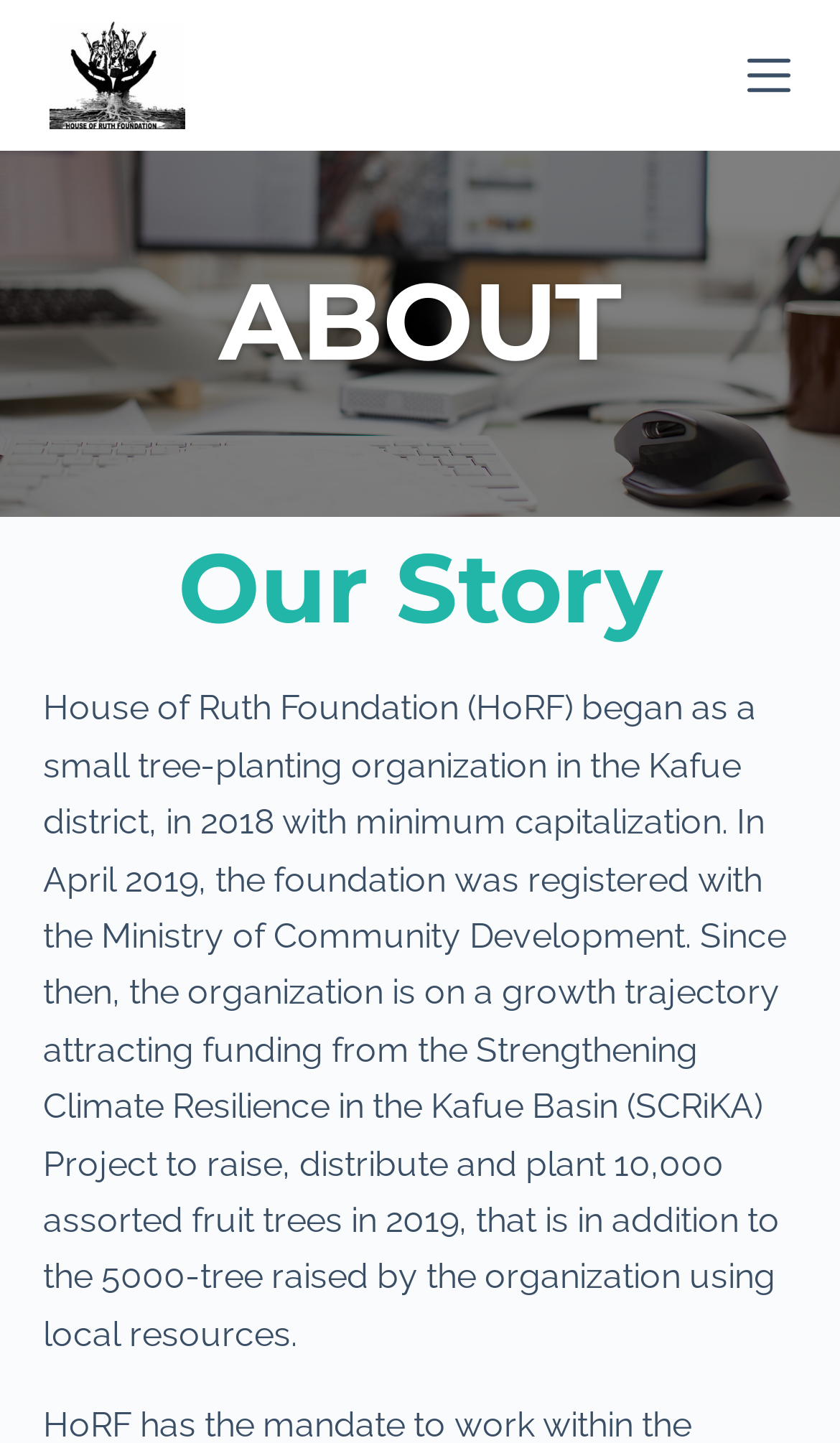Using the webpage screenshot and the element description alt="House of Ruth Foundation", determine the bounding box coordinates. Specify the coordinates in the format (top-left x, top-left y, bottom-right x, bottom-right y) with values ranging from 0 to 1.

[0.06, 0.015, 0.22, 0.09]